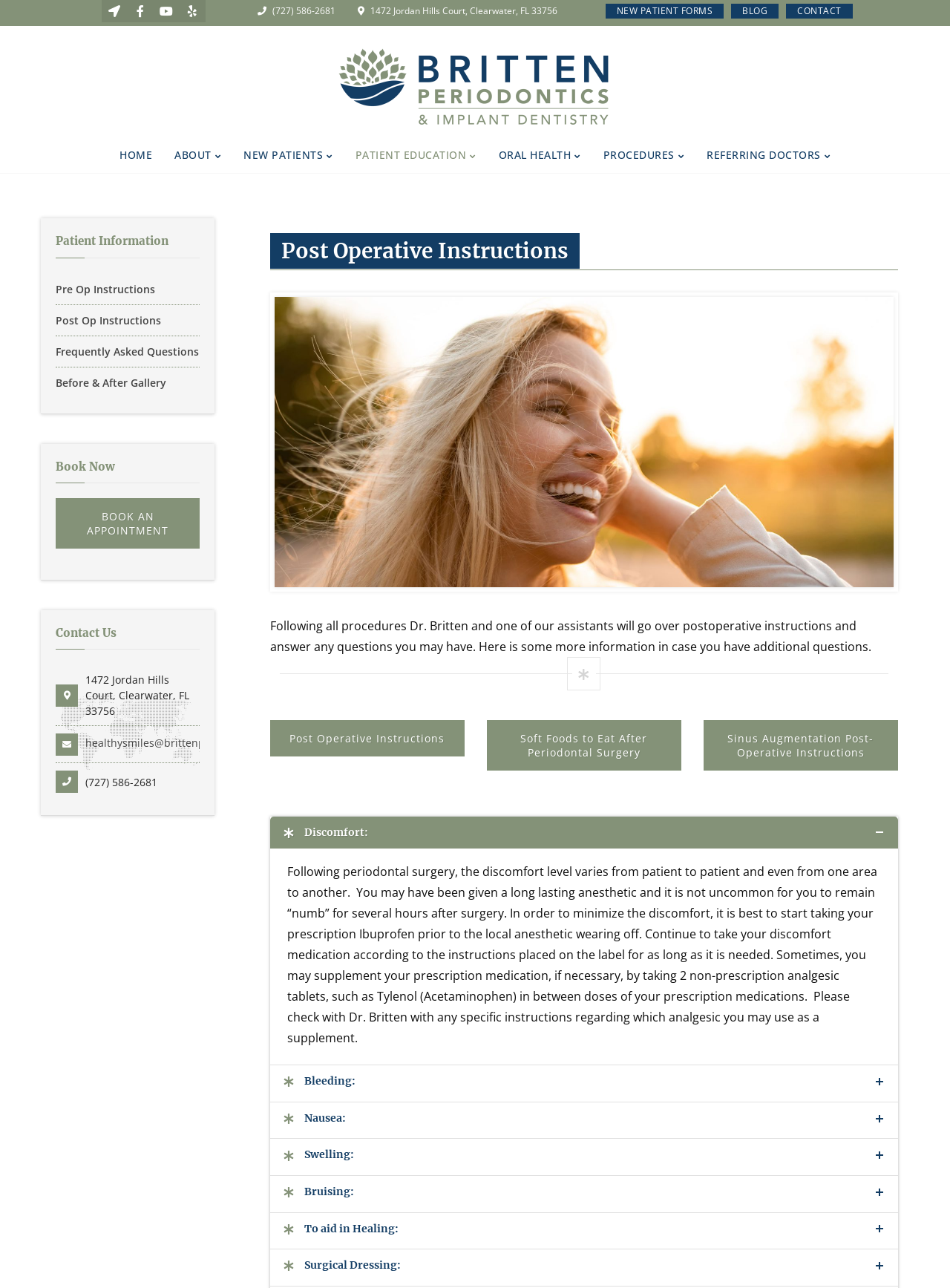Identify the bounding box coordinates of the element that should be clicked to fulfill this task: "Click the 'BOOK AN APPOINTMENT' link". The coordinates should be provided as four float numbers between 0 and 1, i.e., [left, top, right, bottom].

[0.059, 0.387, 0.21, 0.426]